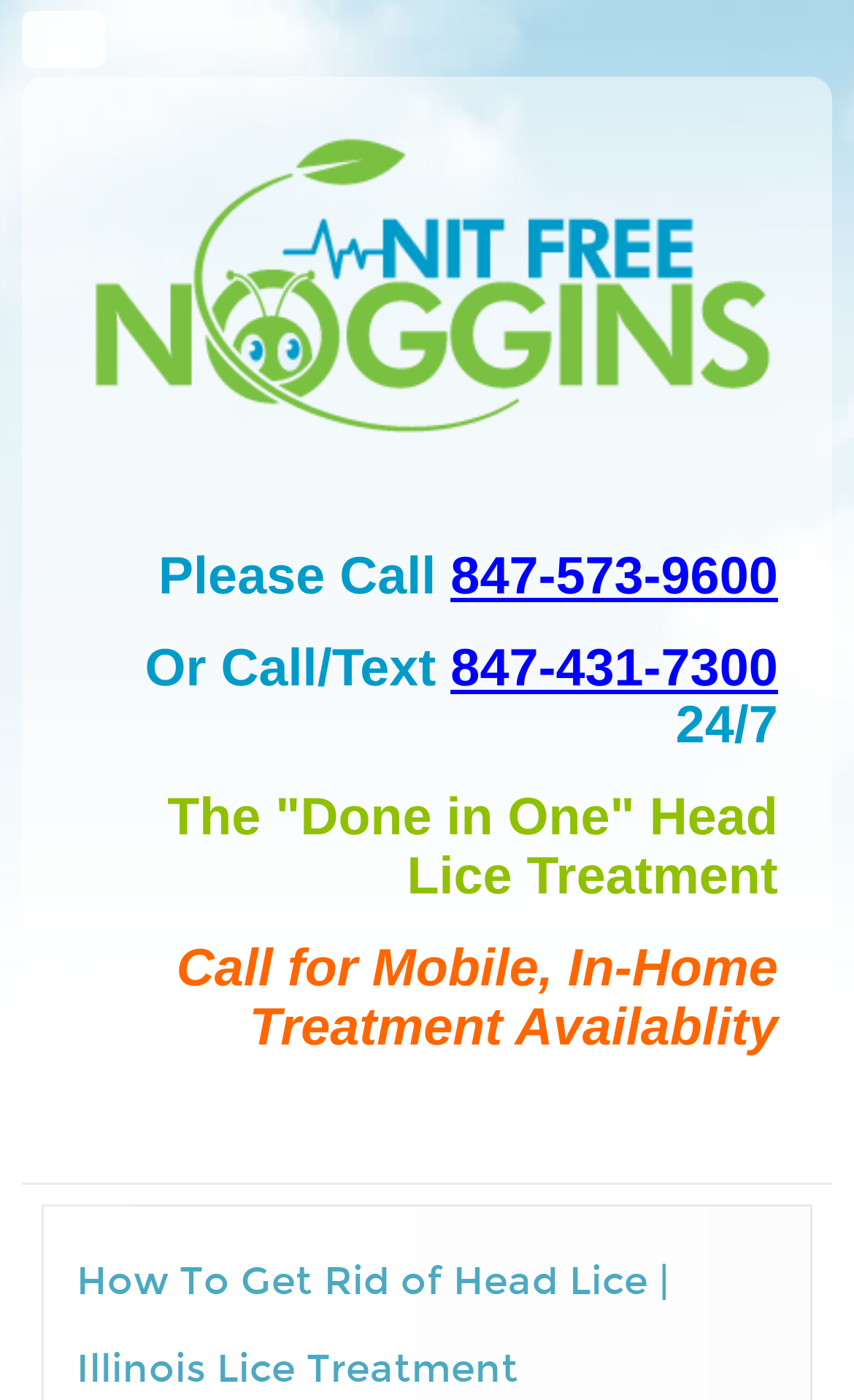From the image, can you give a detailed response to the question below:
What is the availability of the head lice treatment service?

I found the answer by looking at the top section of the webpage, where it says '24/7' next to the phone numbers, which implies that the head lice treatment service is available 24 hours a day, 7 days a week.